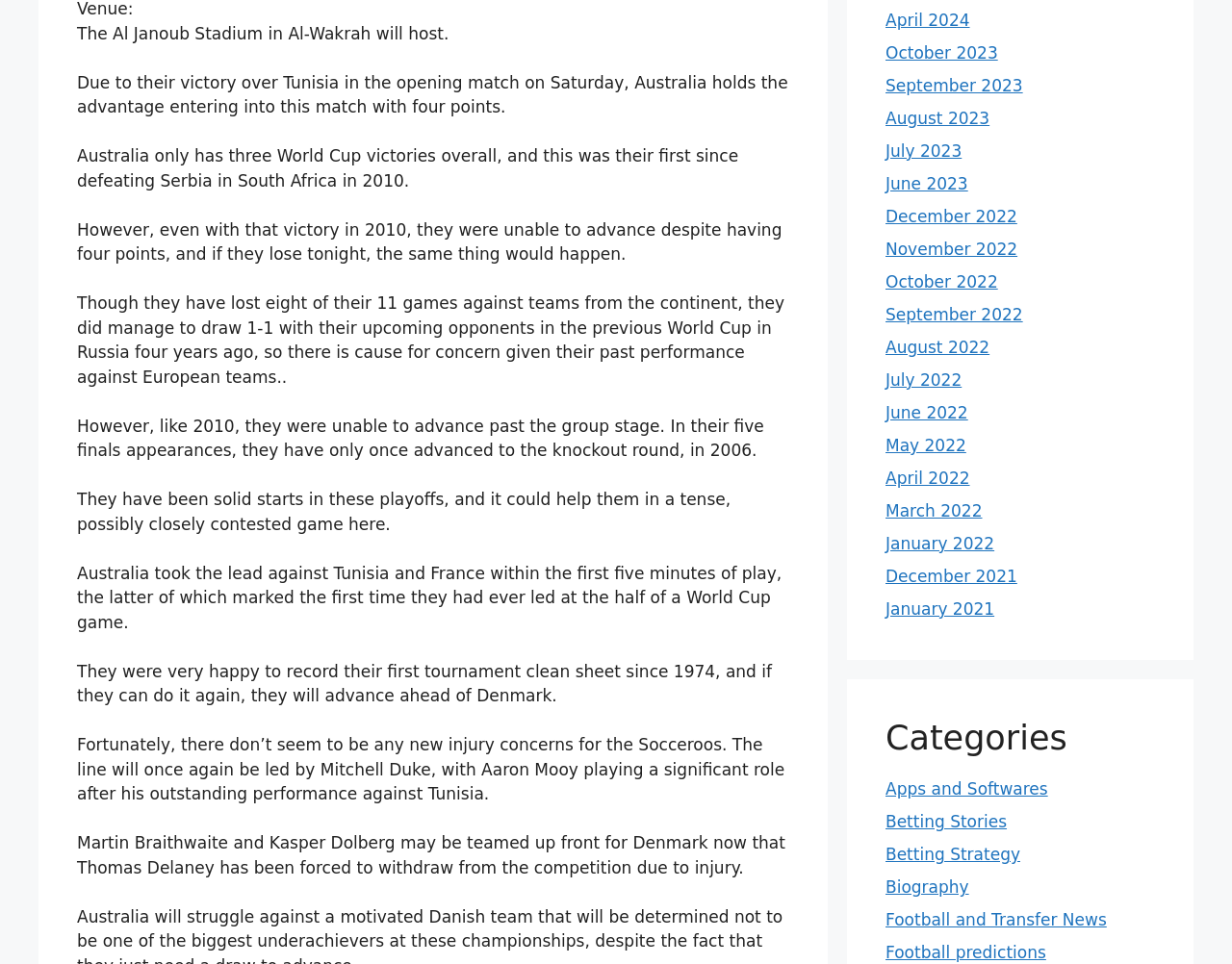Please give a one-word or short phrase response to the following question: 
What is the current status of Thomas Delaney?

Injured